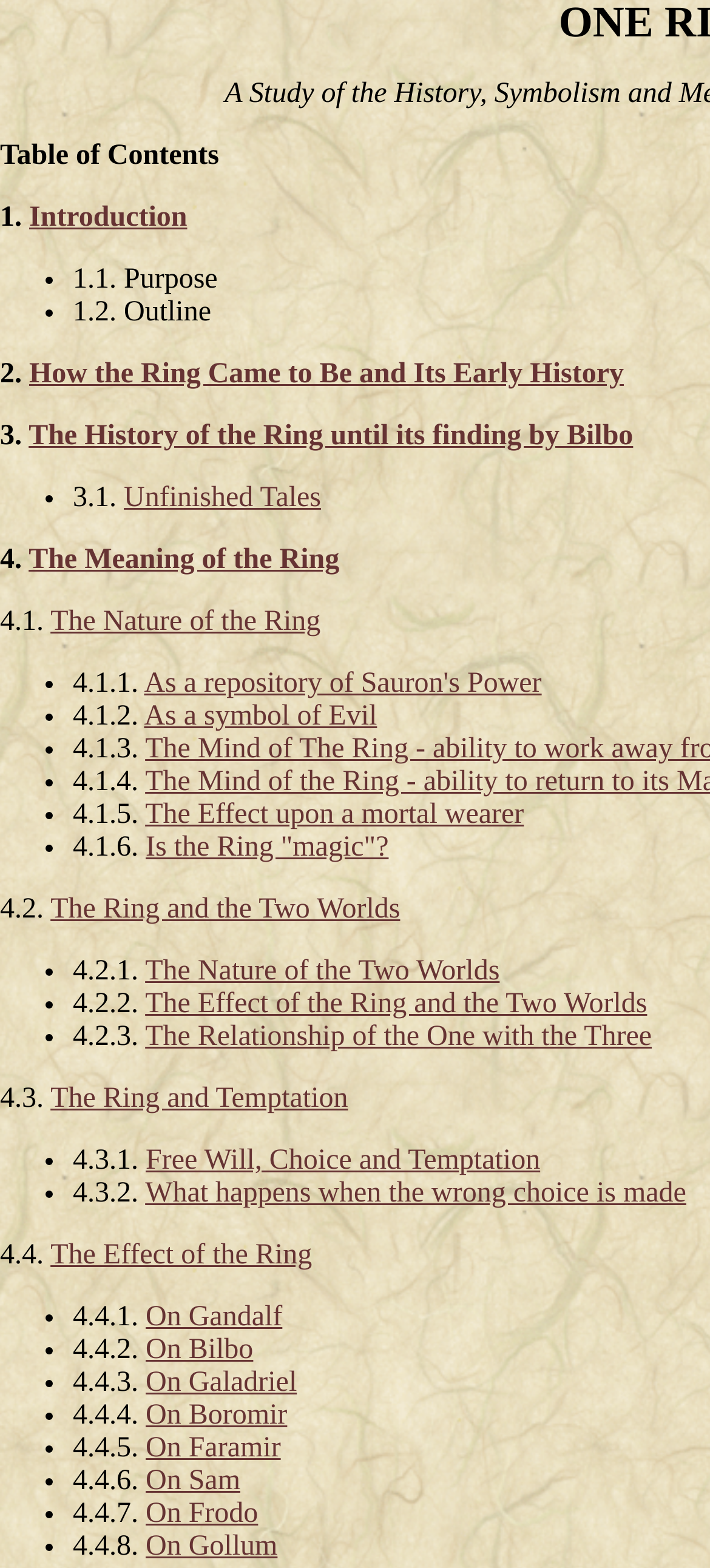Using the provided element description, identify the bounding box coordinates as (top-left x, top-left y, bottom-right x, bottom-right y). Ensure all values are between 0 and 1. Description: The Ring and Temptation

[0.071, 0.691, 0.49, 0.711]